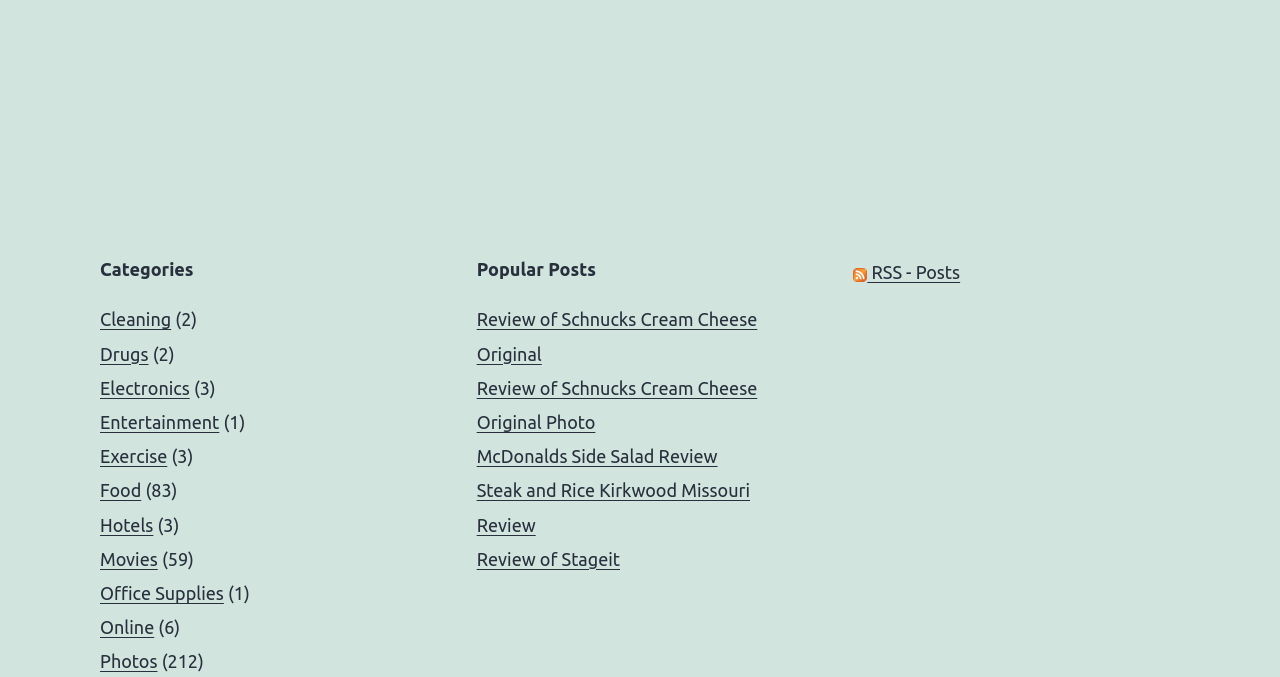Please mark the bounding box coordinates of the area that should be clicked to carry out the instruction: "Read the 'McDonalds Side Salad Review' post".

[0.372, 0.659, 0.561, 0.689]